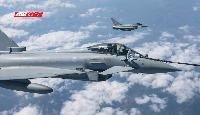Provide a comprehensive description of the image.

In this dynamic aerial photograph, two Eurofighter Typhoons are captured in flight against a backdrop of fluffy white clouds. The lead aircraft, prominently displayed in the foreground, showcases its sleek design and advanced avionics, indicative of the jet's role in modern air defense with the RAF. Following closely behind, a second Eurofighter maintains formation, exemplifying the precision and coordination of military air maneuvers. This image highlights the operational capabilities of the Typhoon FGR4, serving in various roles including air policing and ground attack, as indicated in the accompanying text. The powerful engines and aerodynamic lines of the aircraft emphasize the cutting-edge technology embedded within these versatile fighters, pivotal to air operations today.